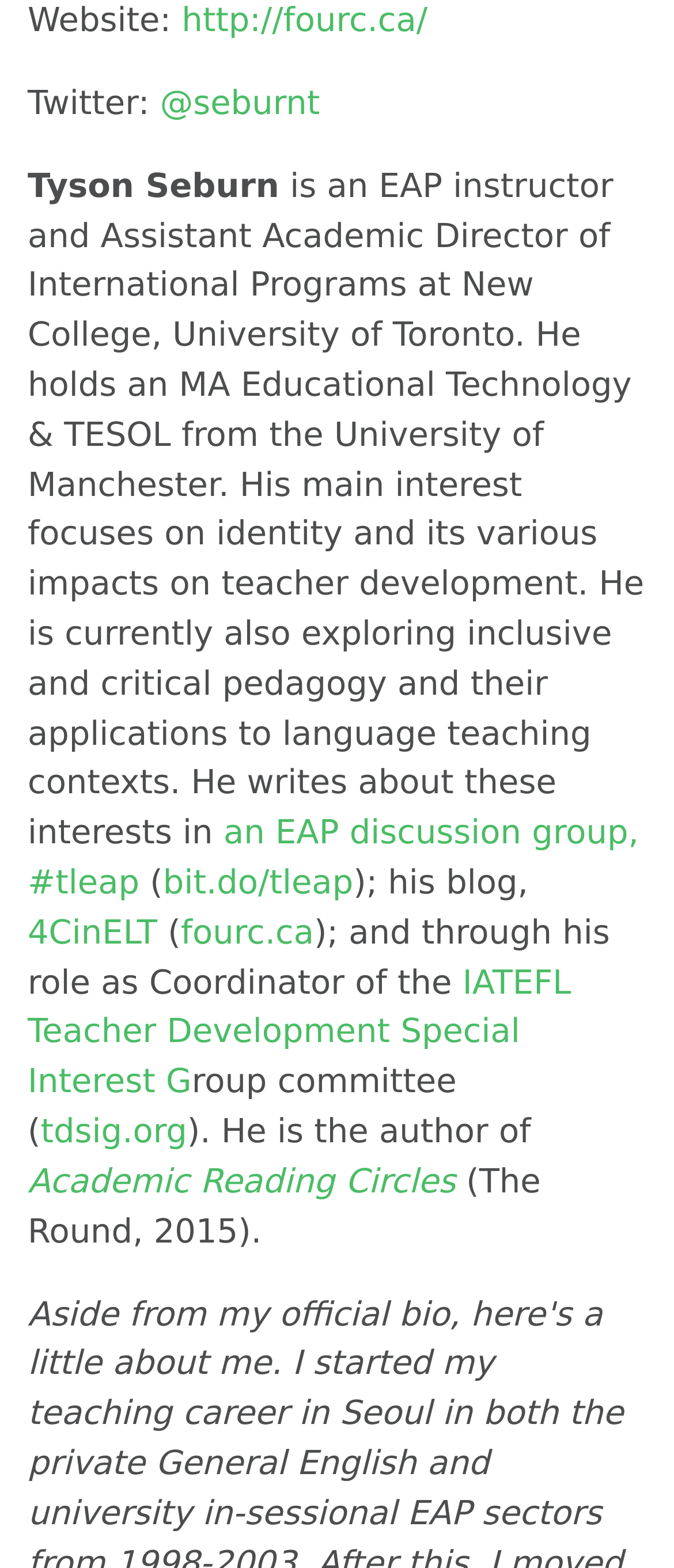Identify the bounding box coordinates of the clickable region to carry out the given instruction: "View Tyson Seburn's book Academic Reading Circles".

[0.041, 0.74, 0.676, 0.766]